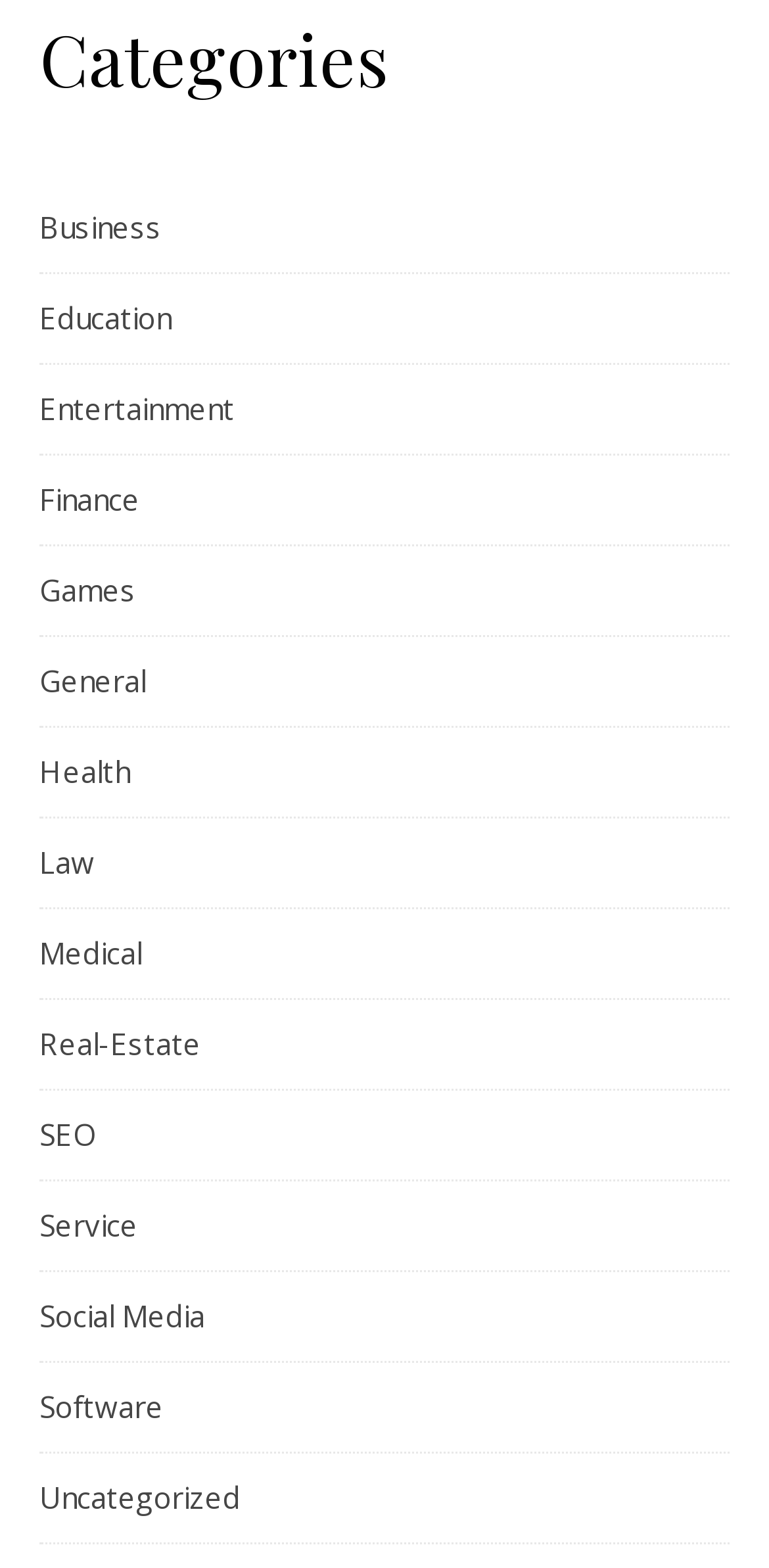Please locate the bounding box coordinates of the element's region that needs to be clicked to follow the instruction: "Click on Business category". The bounding box coordinates should be provided as four float numbers between 0 and 1, i.e., [left, top, right, bottom].

[0.051, 0.118, 0.21, 0.174]